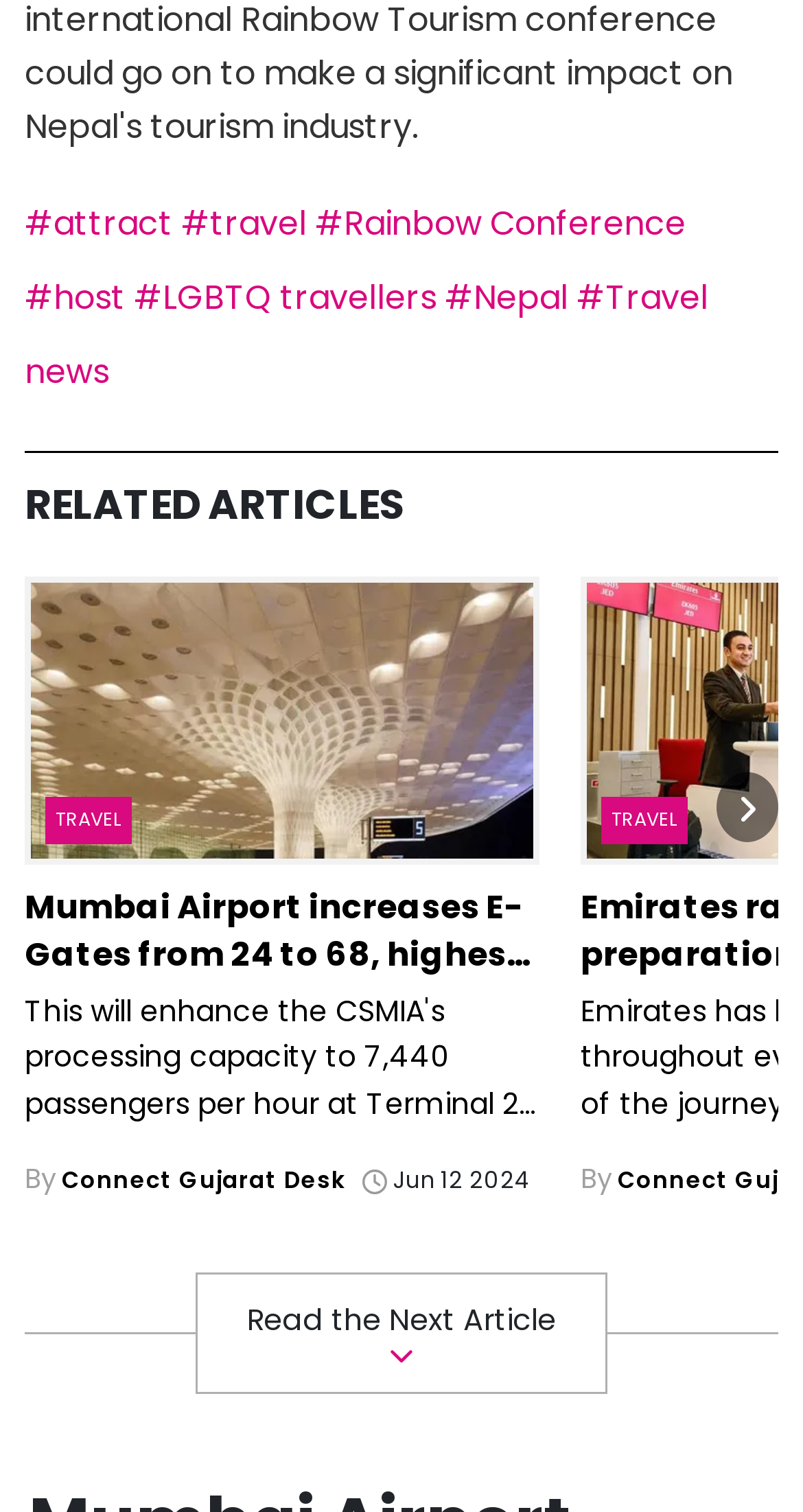Locate the bounding box coordinates of the area you need to click to fulfill this instruction: 'Read 'RELATED ARTICLES''. The coordinates must be in the form of four float numbers ranging from 0 to 1: [left, top, right, bottom].

[0.031, 0.314, 0.505, 0.352]